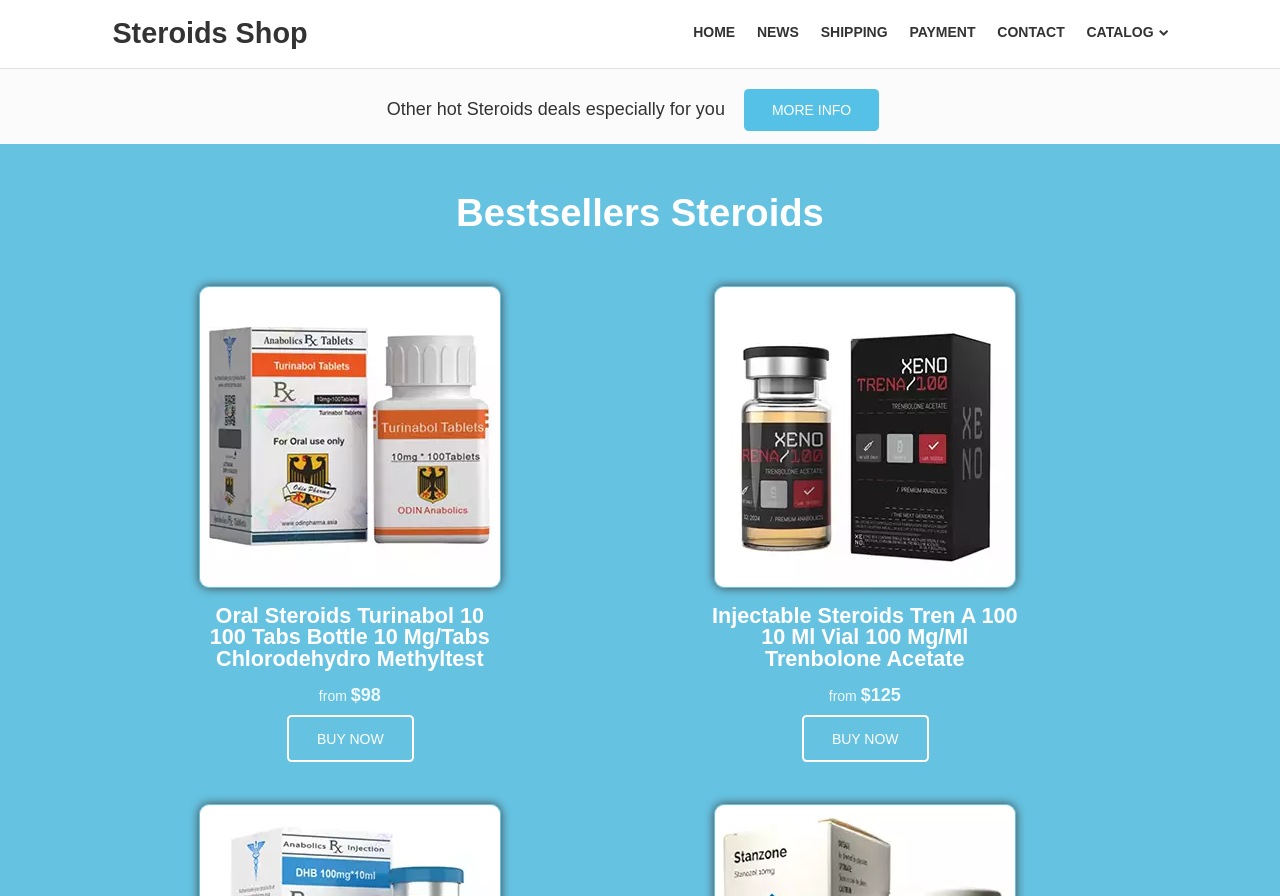Locate the UI element that matches the description Buy now in the webpage screenshot. Return the bounding box coordinates in the format (top-left x, top-left y, bottom-right x, bottom-right y), with values ranging from 0 to 1.

[0.224, 0.798, 0.323, 0.85]